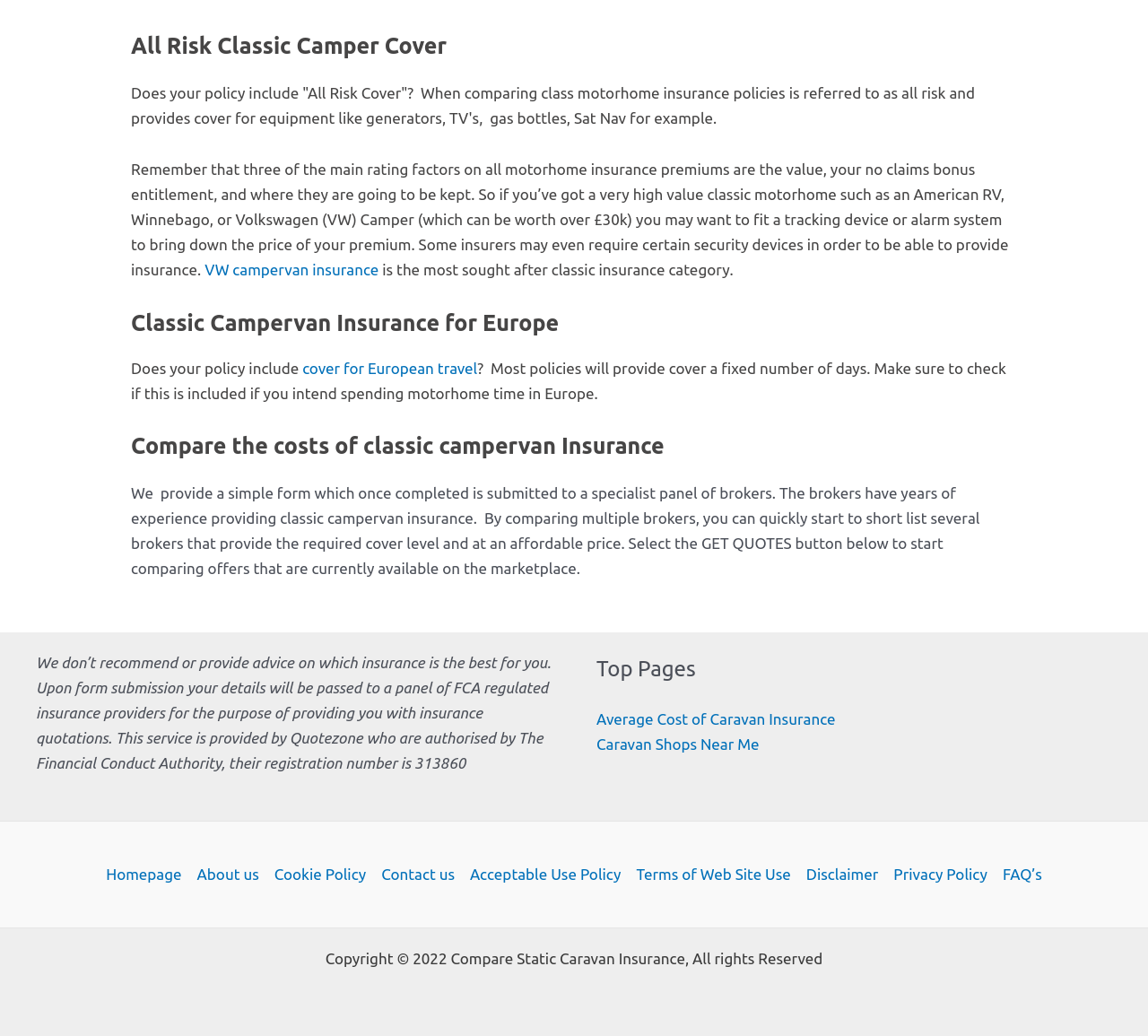Find the bounding box coordinates for the UI element whose description is: "Caravan Shops Near Me". The coordinates should be four float numbers between 0 and 1, in the format [left, top, right, bottom].

[0.52, 0.71, 0.661, 0.726]